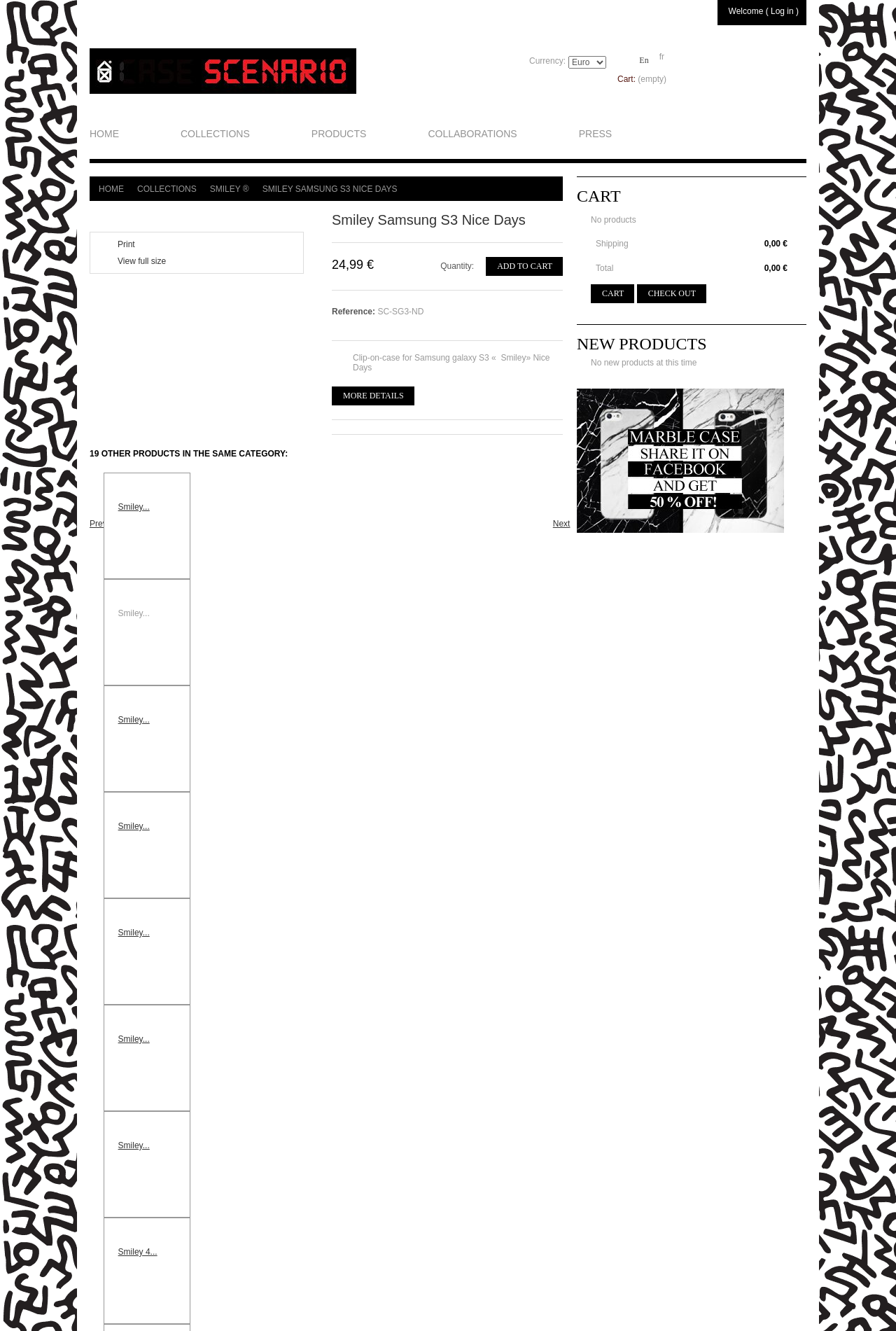Review the image closely and give a comprehensive answer to the question: What is the price of the Smiley Samsung S3 Nice Days case?

I found the price of the Smiley Samsung S3 Nice Days case by looking at the StaticText element with the text '24,99 €' which is located below the image of the case.